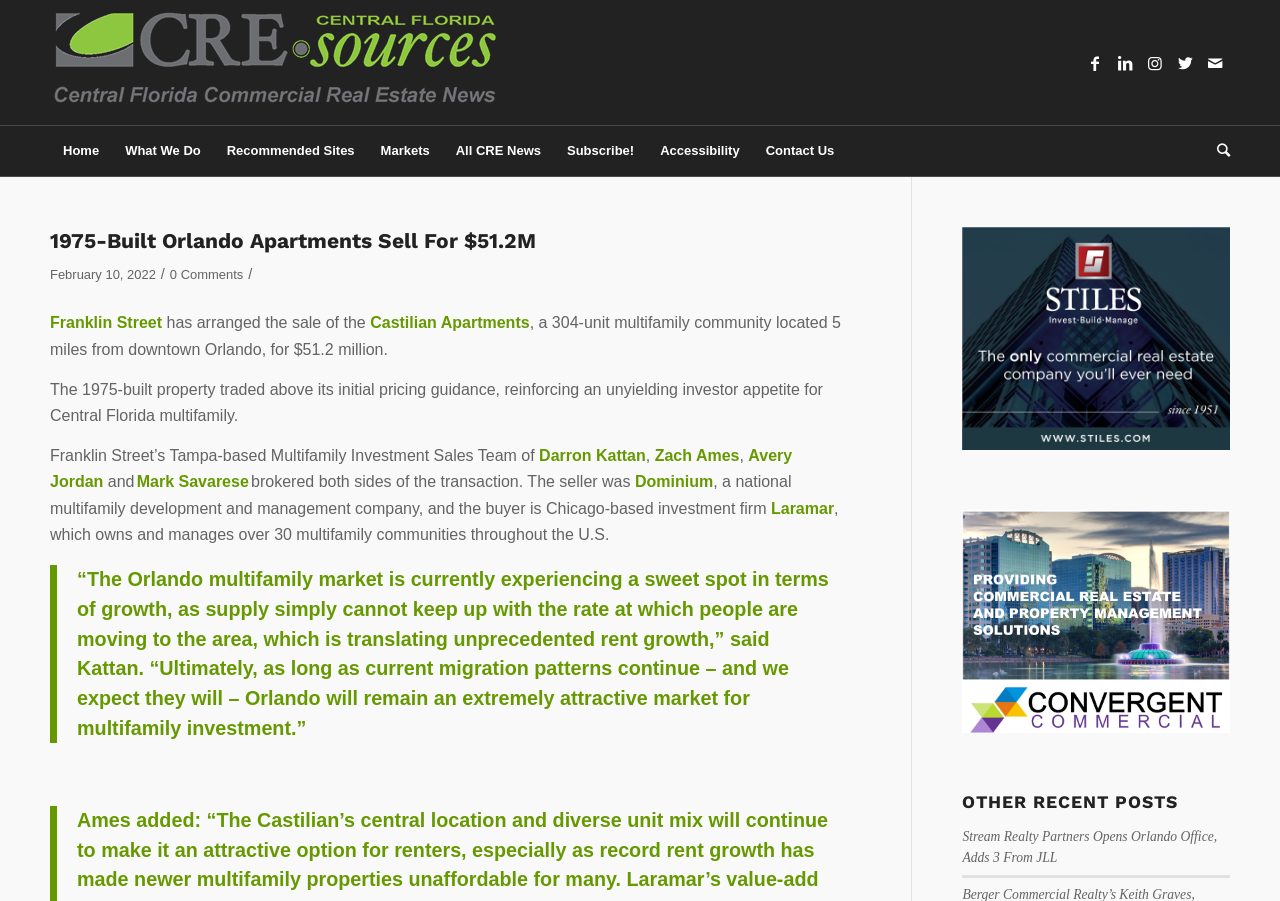What is the location of the apartment complex?
Relying on the image, give a concise answer in one word or a brief phrase.

Orlando, Florida